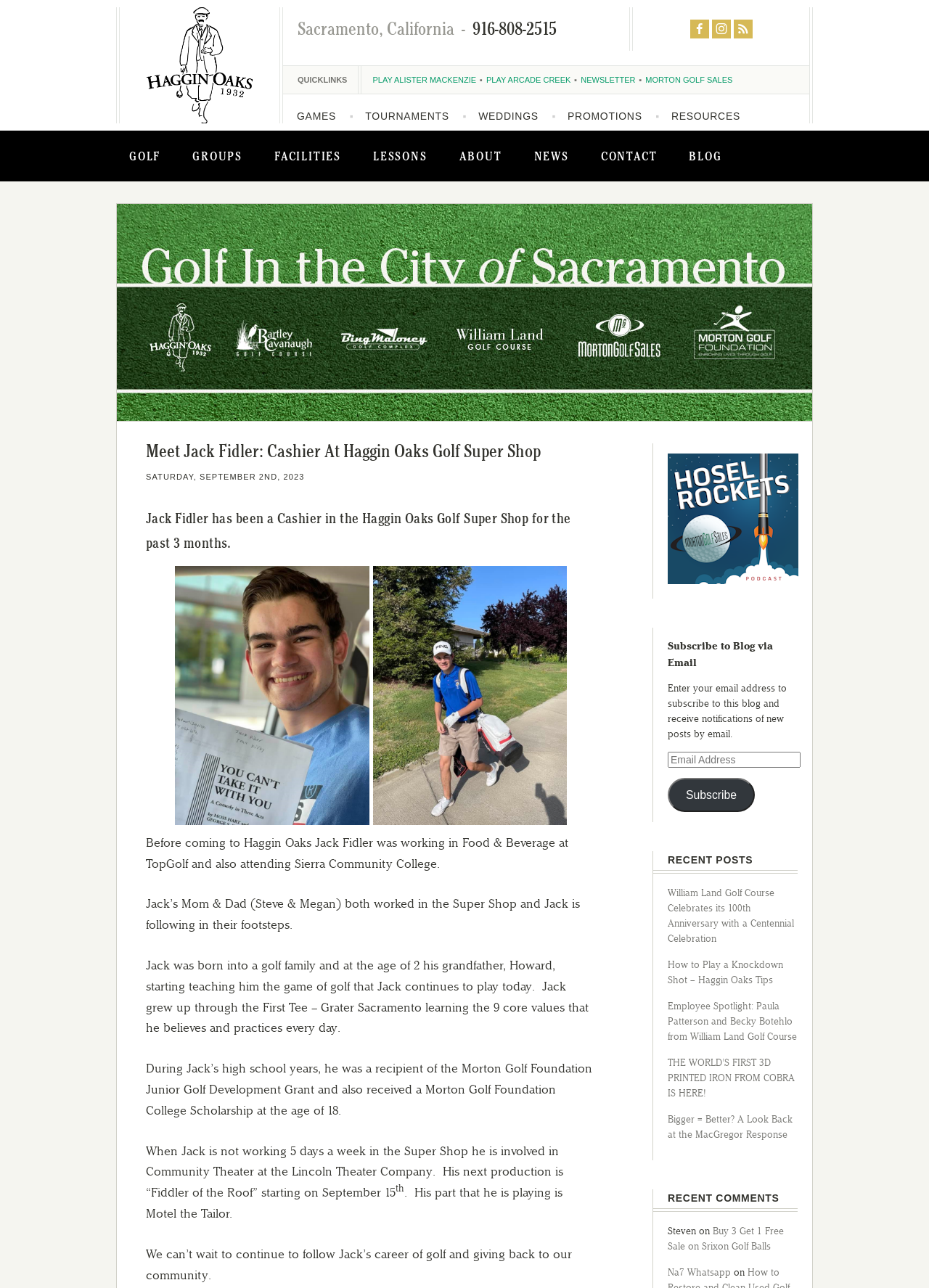Locate the heading on the webpage and return its text.

Meet Jack Fidler: Cashier At Haggin Oaks Golf Super Shop